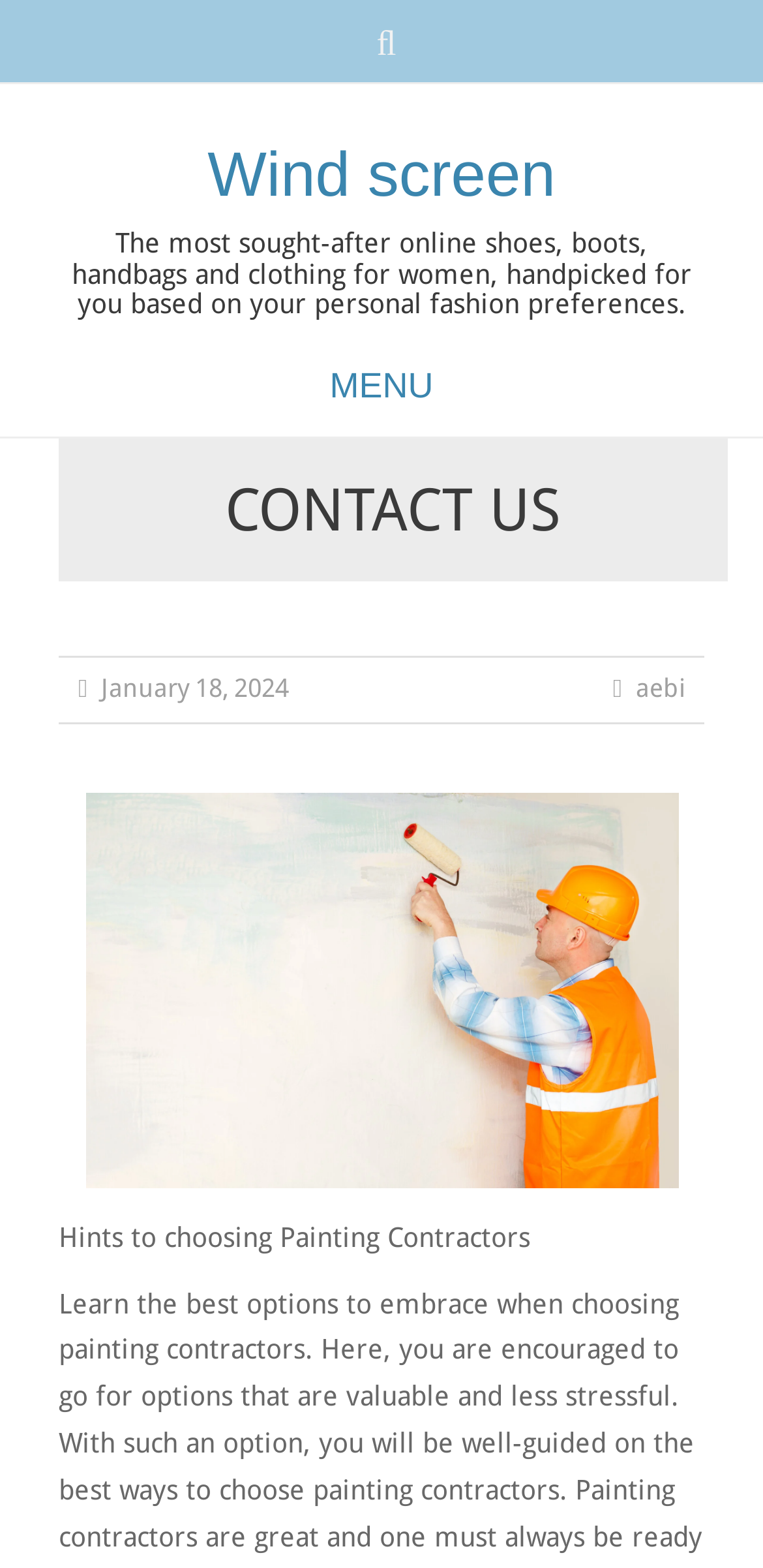Answer this question in one word or a short phrase: What is the topic of the article mentioned?

Choosing Painting Contractors